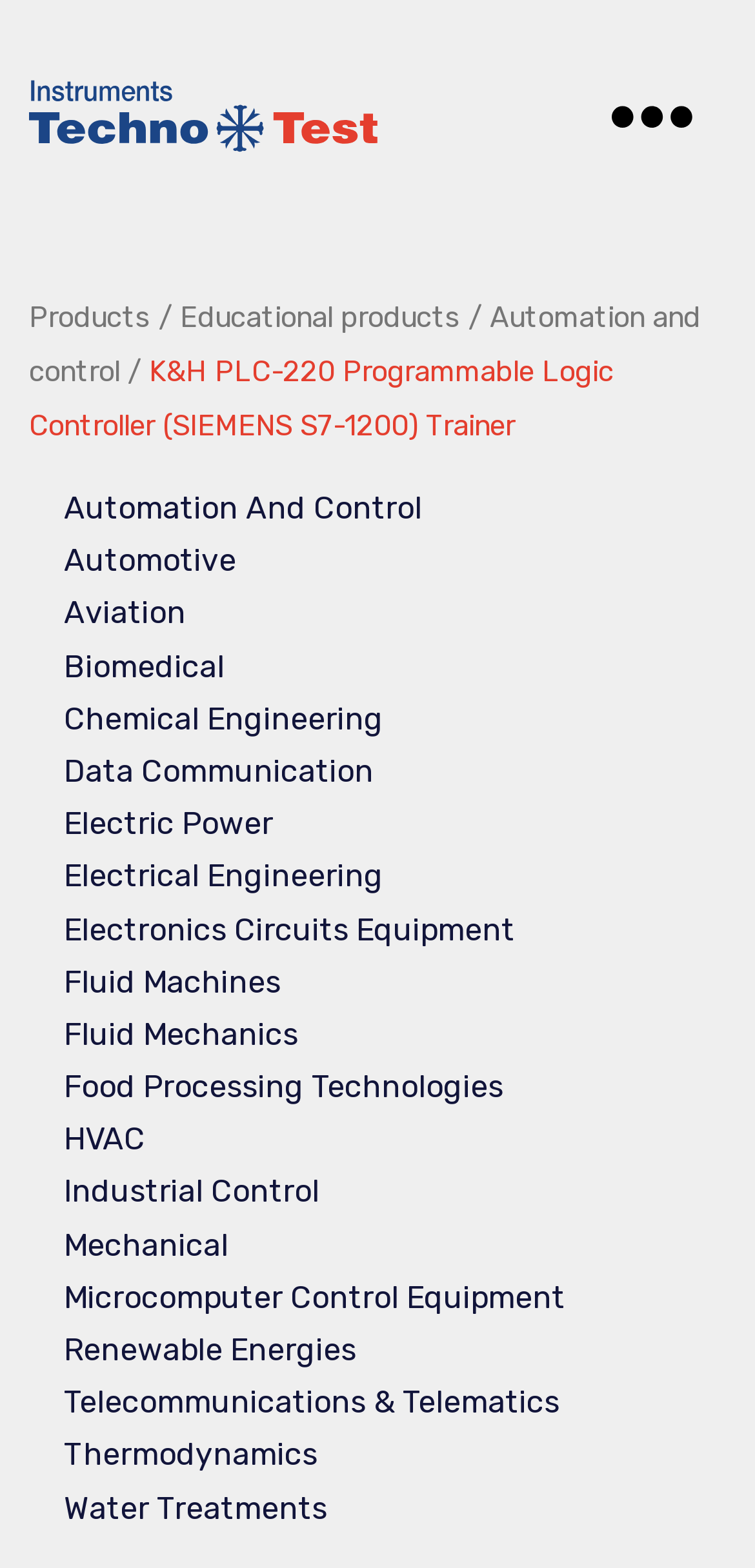Given the element description Data communication, specify the bounding box coordinates of the corresponding UI element in the format (top-left x, top-left y, bottom-right x, bottom-right y). All values must be between 0 and 1.

[0.085, 0.48, 0.495, 0.503]